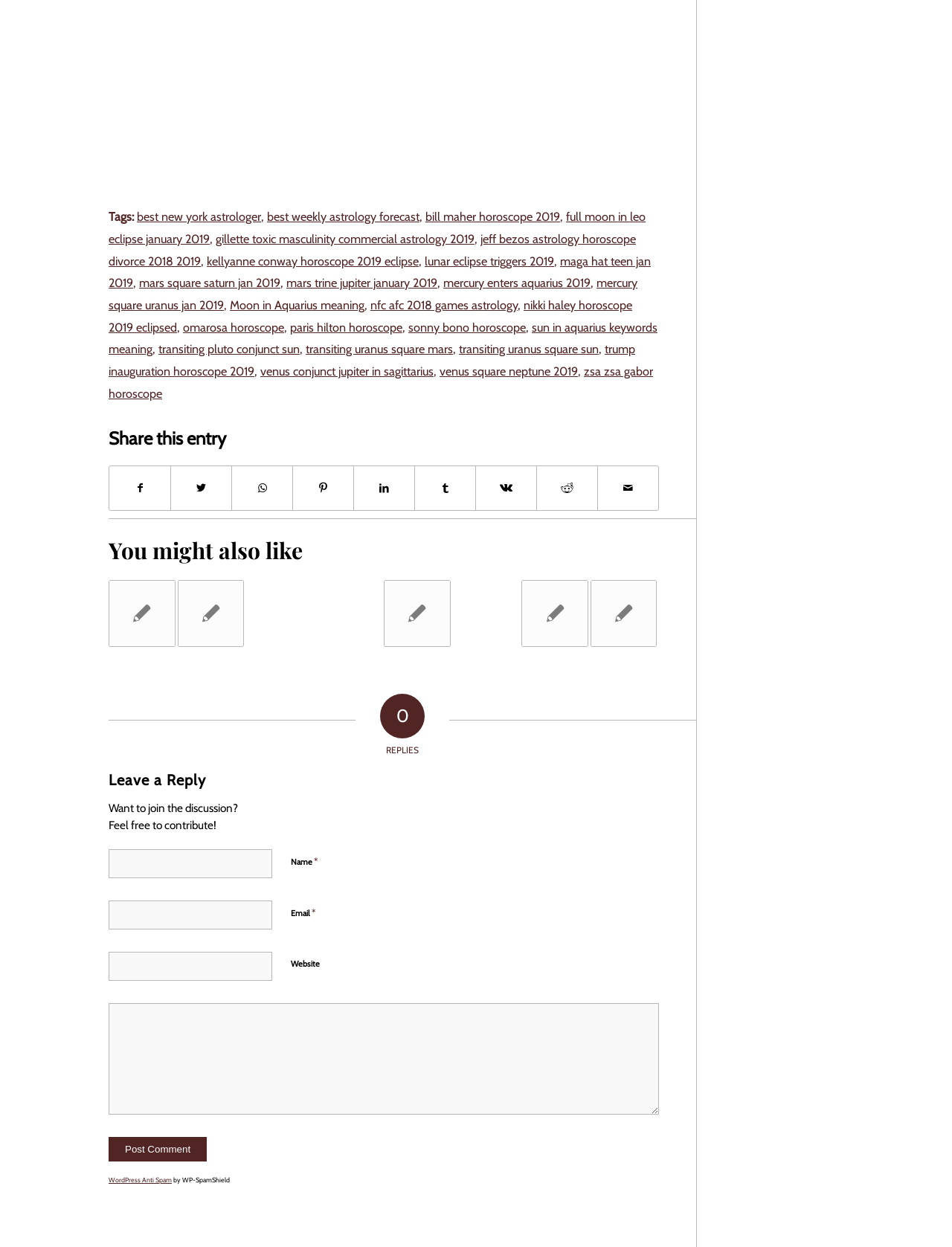Please identify the bounding box coordinates of the clickable region that I should interact with to perform the following instruction: "Post a comment". The coordinates should be expressed as four float numbers between 0 and 1, i.e., [left, top, right, bottom].

[0.114, 0.912, 0.217, 0.932]